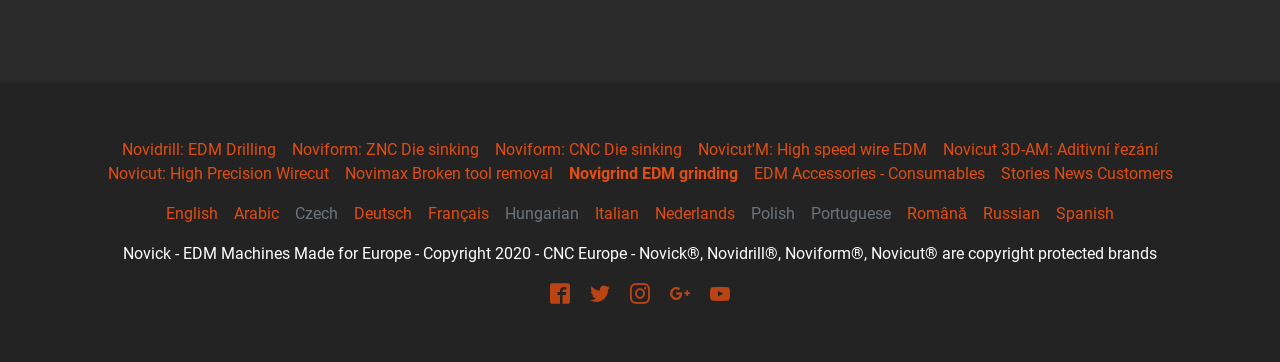Show the bounding box coordinates for the element that needs to be clicked to execute the following instruction: "Read about EDM Accessories - Consumables". Provide the coordinates in the form of four float numbers between 0 and 1, i.e., [left, top, right, bottom].

[0.589, 0.452, 0.769, 0.504]